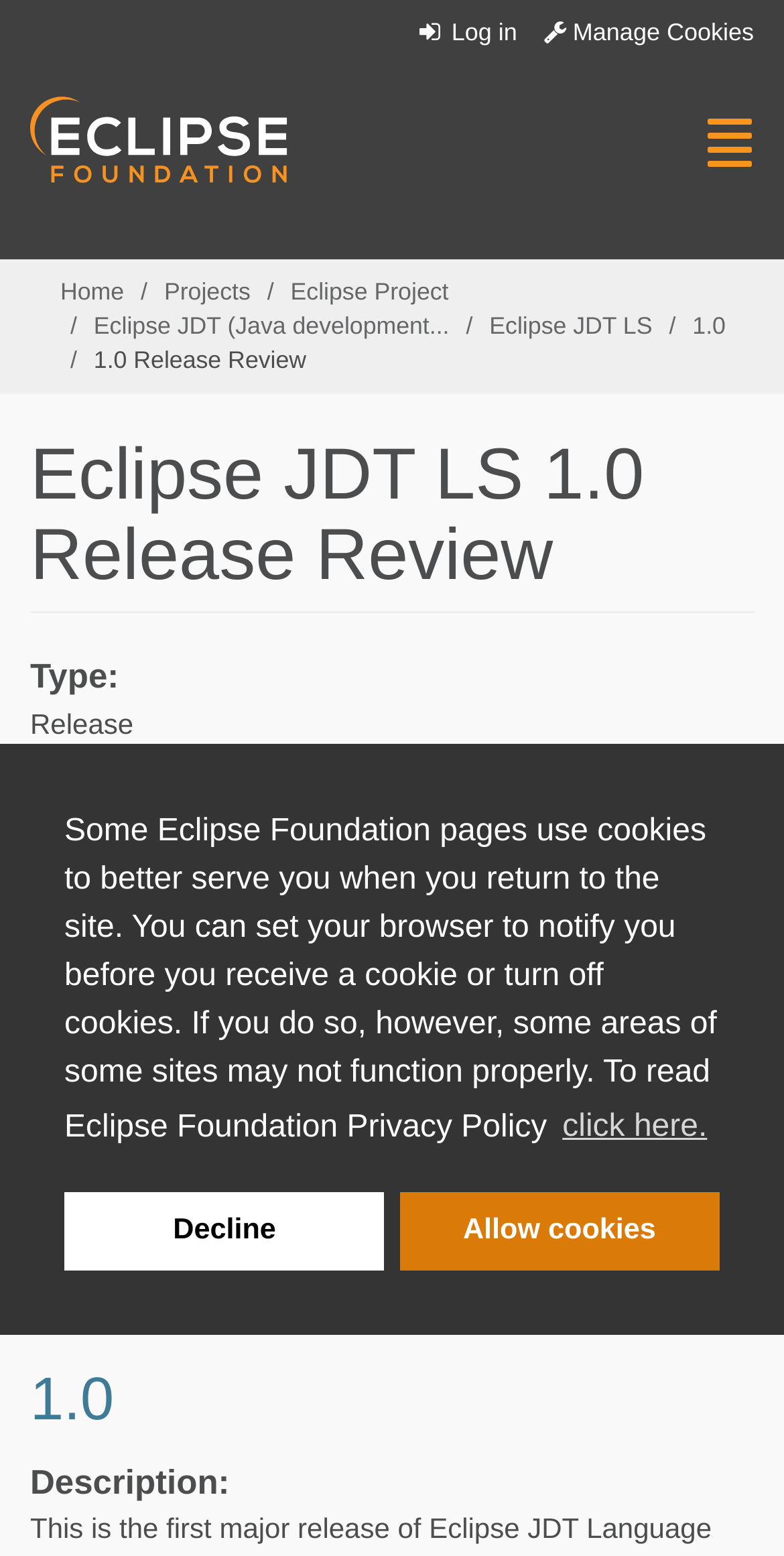What is the project name of the 1.0 release review?
Using the details shown in the screenshot, provide a comprehensive answer to the question.

I found the project name by looking at the heading 'Eclipse JDT LS 1.0 Release Review' and the link 'Eclipse JDT LS' under the 'Project:' label.